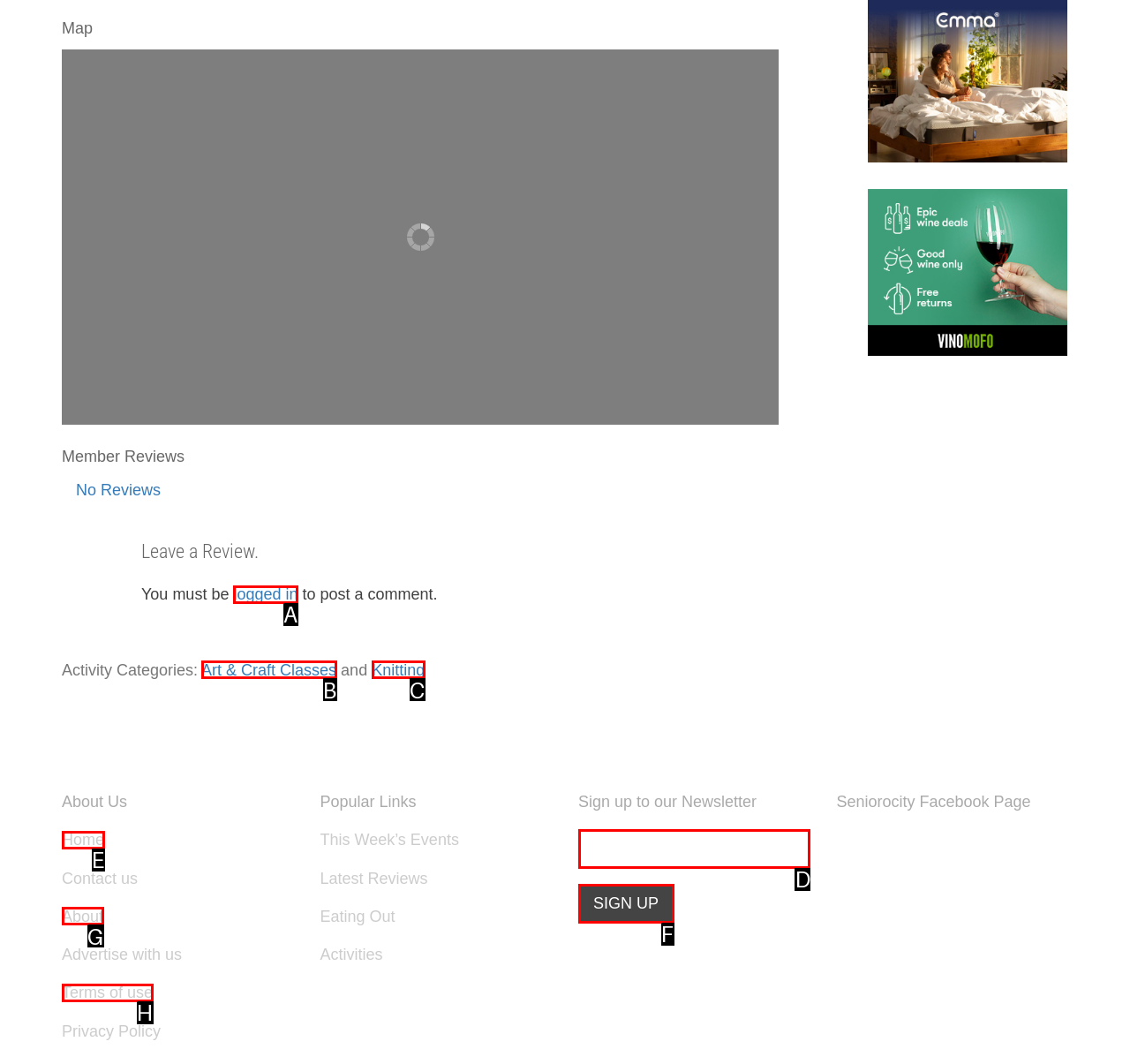Choose the letter that corresponds to the correct button to accomplish the task: Enter email address in the newsletter signup field
Reply with the letter of the correct selection only.

D